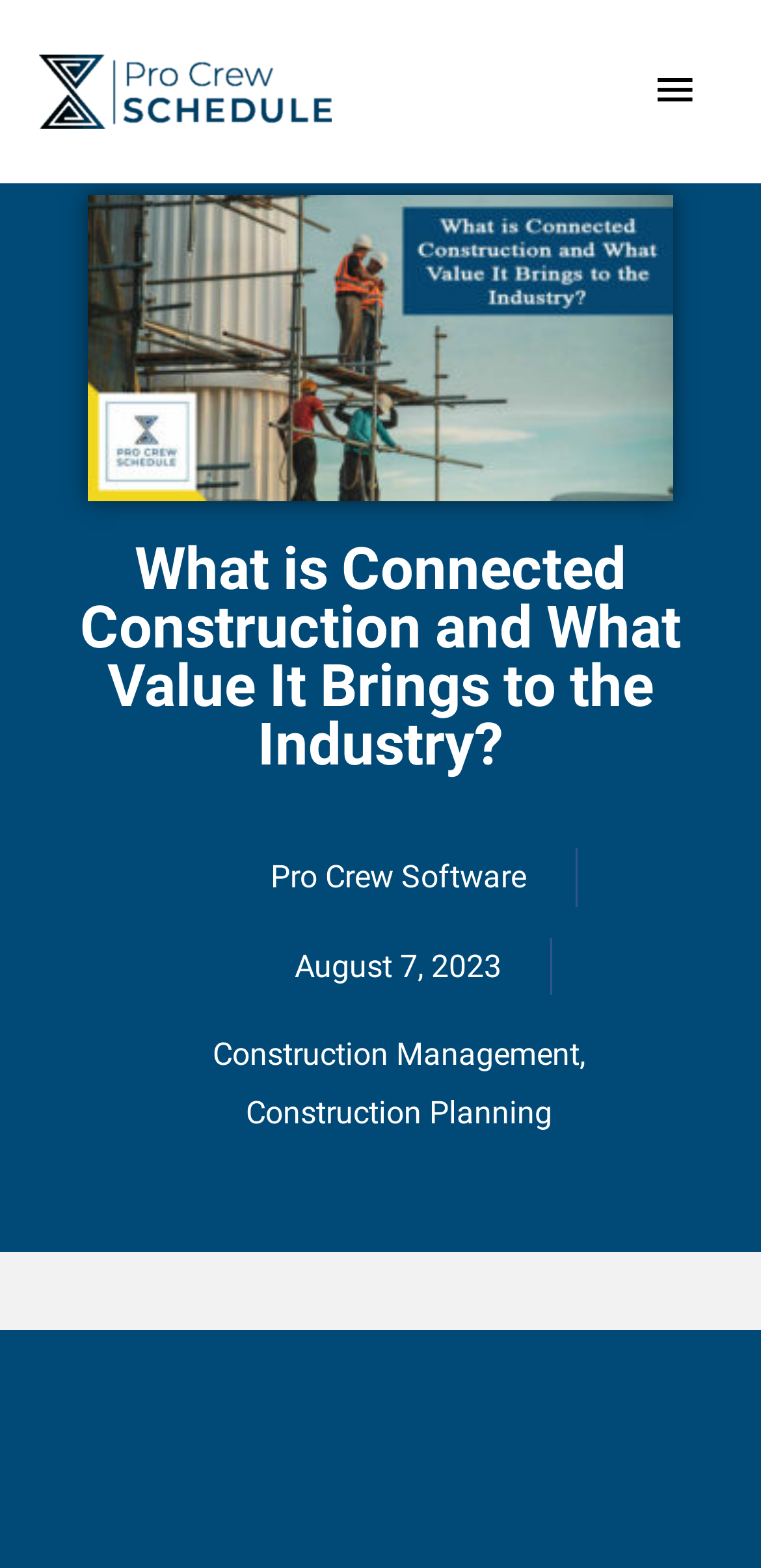By analyzing the image, answer the following question with a detailed response: What is the topic of the main heading?

The main heading of the webpage is 'What is Connected Construction and What Value It Brings to the Industry?' which indicates that the topic of the main heading is 'Connected Construction', as shown by the heading element with bounding box coordinates [0.0, 0.345, 1.0, 0.494] and the OCR text 'What is Connected Construction and What Value It Brings to the Industry?'.